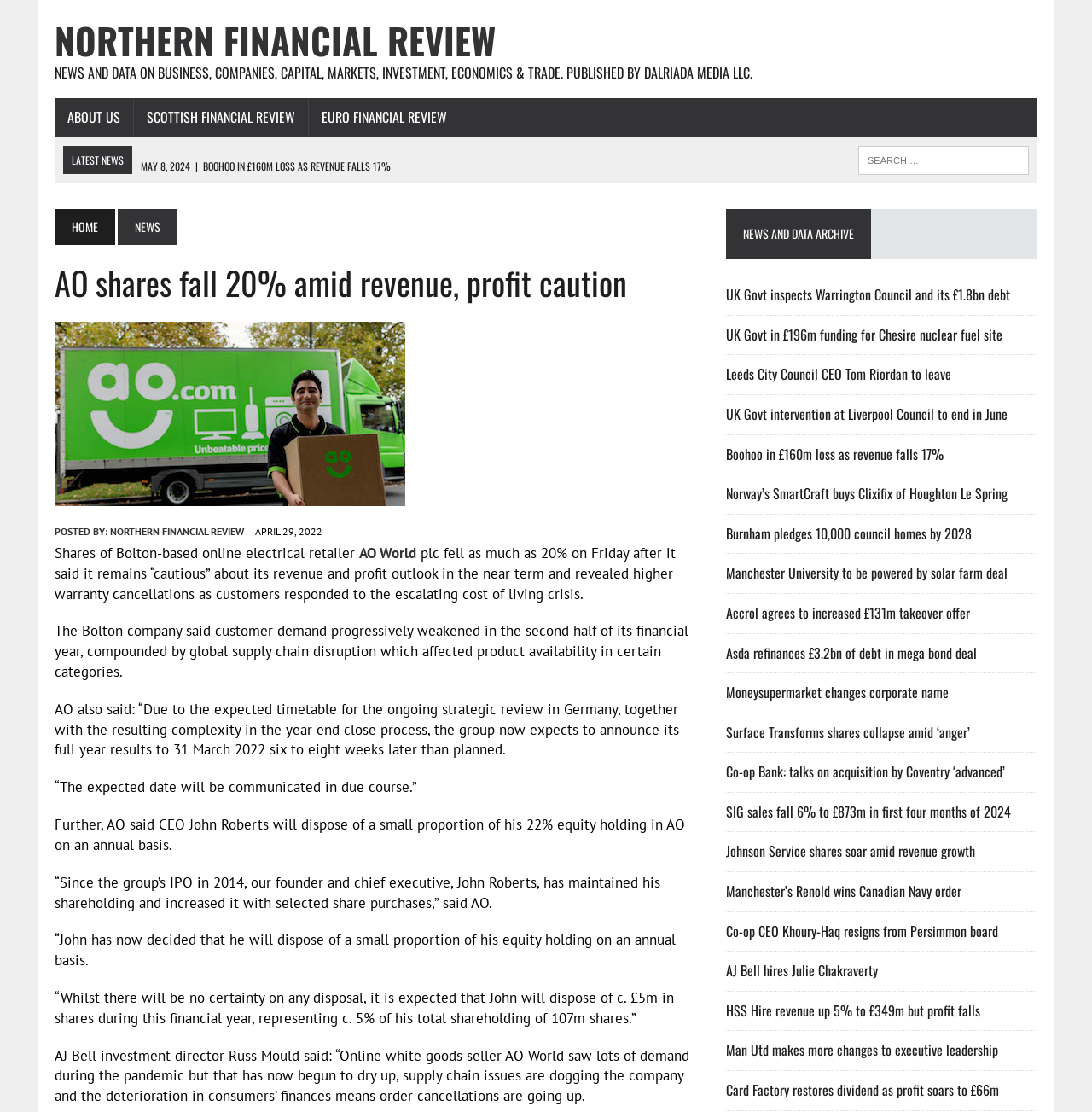What is the name of the CEO of AO World?
Please ensure your answer to the question is detailed and covers all necessary aspects.

I found the answer by looking at the main content of the webpage, where it says 'our founder and chief executive, John Roberts' in a static text element.